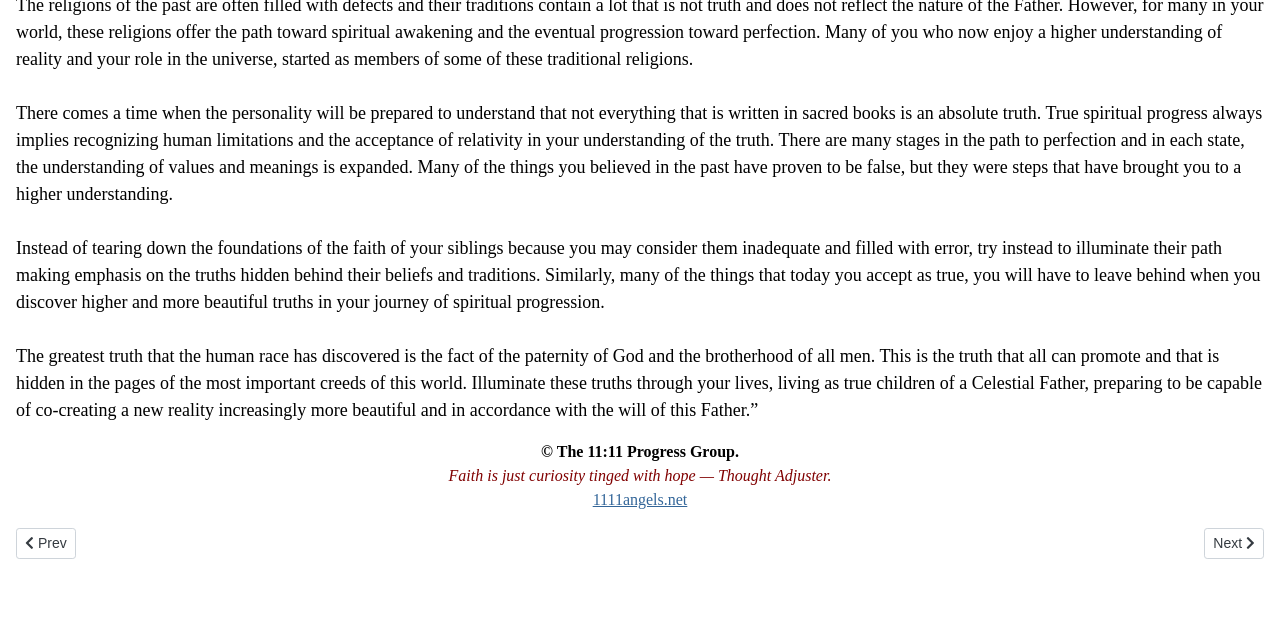Using the element description: "1111angels.net", determine the bounding box coordinates for the specified UI element. The coordinates should be four float numbers between 0 and 1, [left, top, right, bottom].

[0.463, 0.767, 0.537, 0.794]